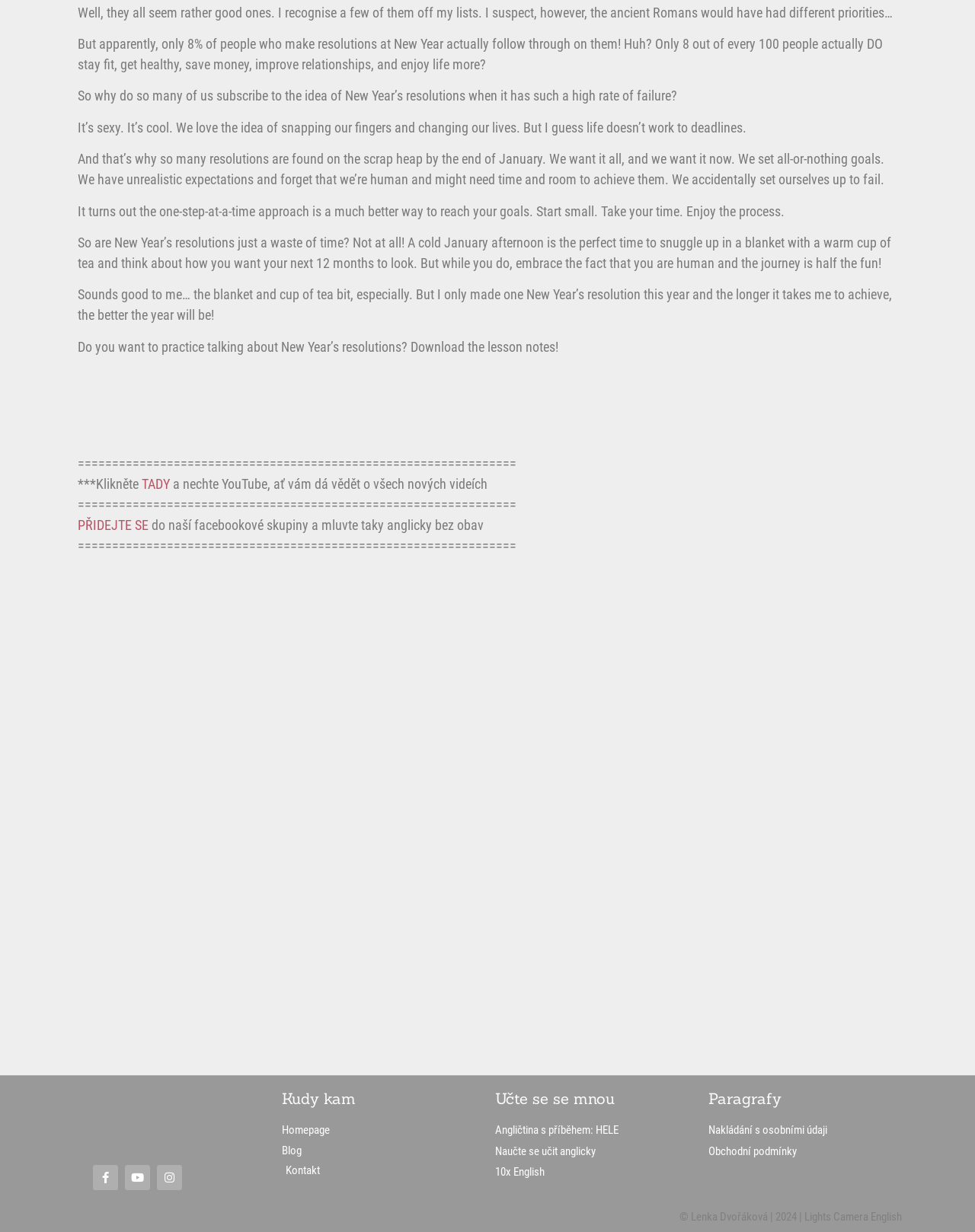Identify the bounding box coordinates for the region of the element that should be clicked to carry out the instruction: "Download the lesson notes". The bounding box coordinates should be four float numbers between 0 and 1, i.e., [left, top, right, bottom].

[0.079, 0.299, 0.921, 0.359]